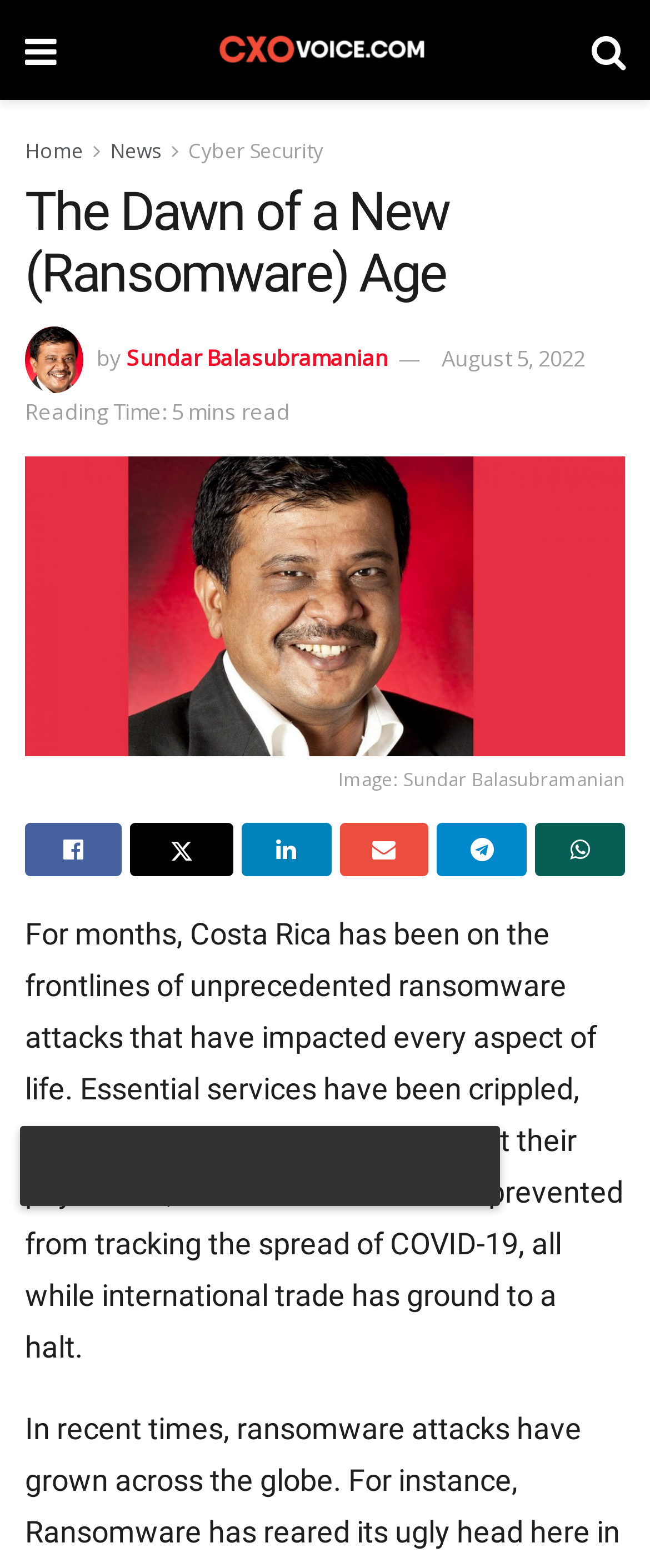Generate a detailed explanation of the webpage's features and information.

The webpage appears to be an article page with a focus on cybersecurity. At the top, there is a navigation menu with links to "Home", "News", and "Cyber Security". To the right of the navigation menu, there is a logo with the text "Leaders Talk and Latest Tech News | CXO VOICE". 

Below the navigation menu, the title of the article "The Dawn of a New (Ransomware) Age" is prominently displayed. The author's name, "Sundar Balasubramanian", and the publication date, "August 5, 2022", are listed below the title. 

To the left of the author's name, there is a small image of the author. Below the publication date, there is a reading time indicator stating "5 mins read". 

The main content of the article is a long paragraph that discusses the impact of ransomware attacks on Costa Rica, including the disruption of essential services, teachers' paychecks, and doctors' ability to track the spread of COVID-19. 

Throughout the article, there are several social media links and icons, including Facebook, Twitter, LinkedIn, and others, which are positioned at the bottom of the page. There is also a large image related to the article, which takes up most of the width of the page.